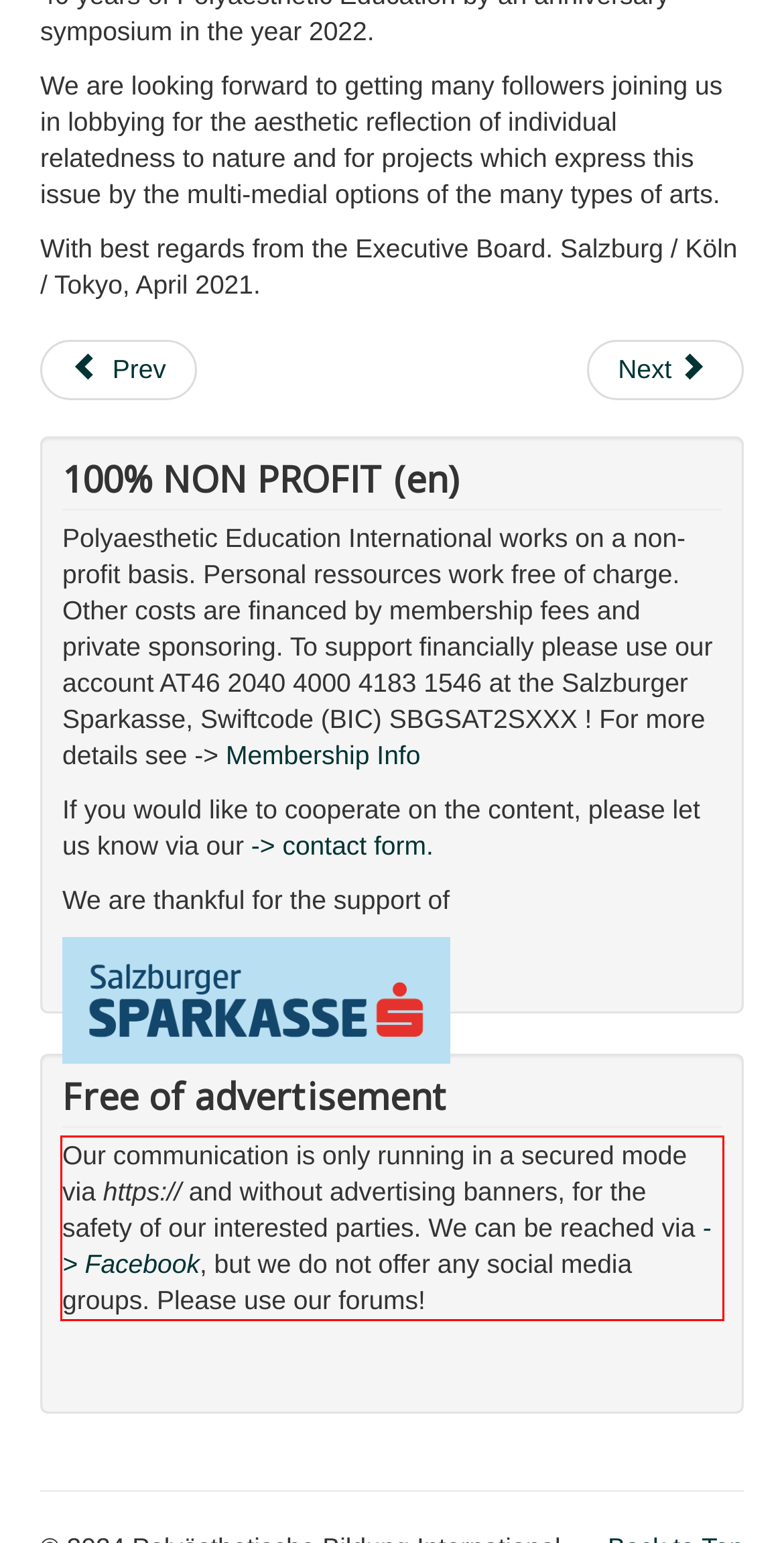There is a UI element on the webpage screenshot marked by a red bounding box. Extract and generate the text content from within this red box.

Our communication is only running in a secured mode via https:// and without advertising banners, for the safety of our interested parties. We can be reached via -> Facebook, but we do not offer any social media groups. Please use our forums!